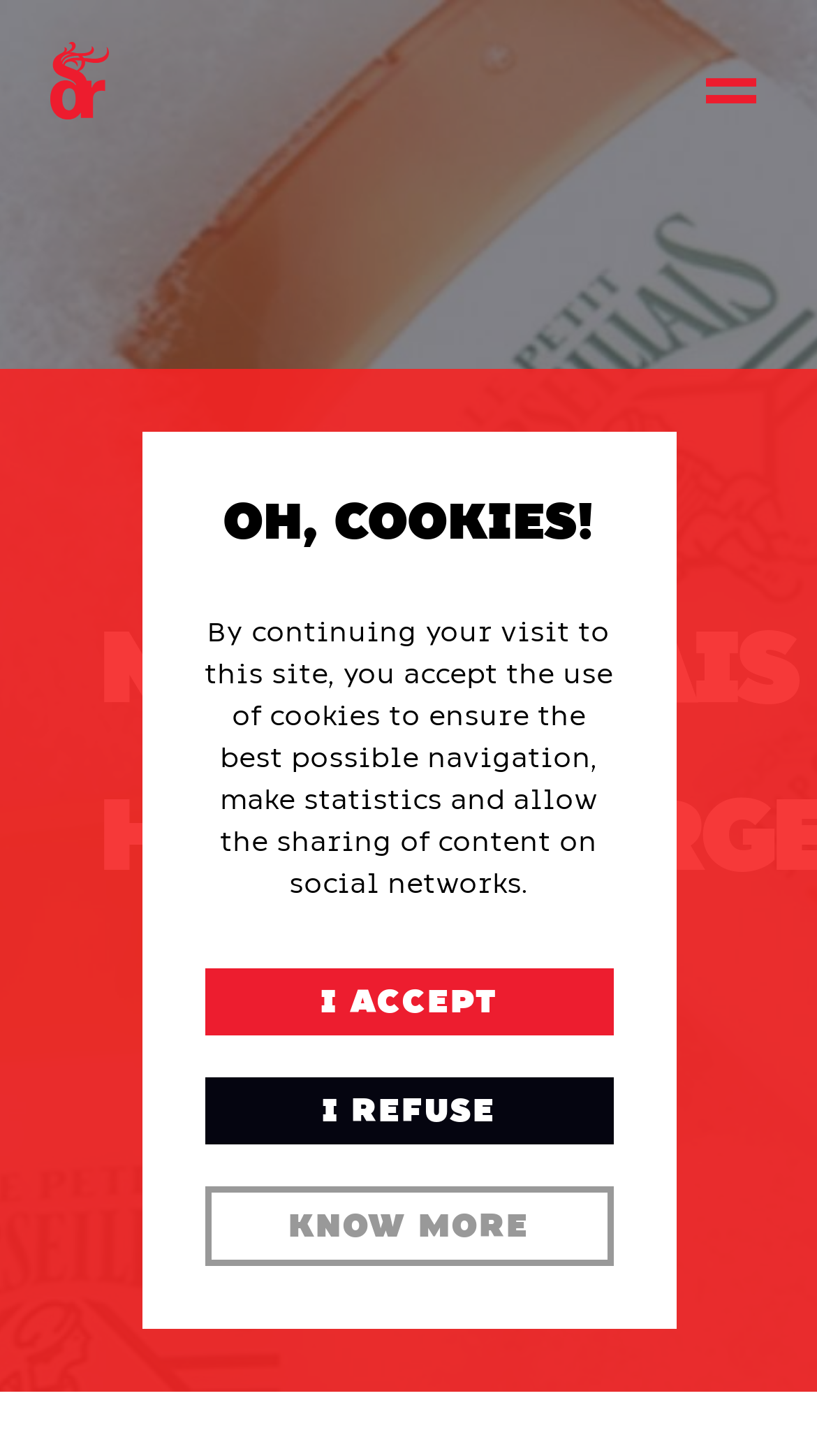What is the topic of the latest article?
Can you provide an in-depth and detailed response to the question?

The webpage mentions 'NEWS' at the top, but it does not provide any information about the topic of the latest article.